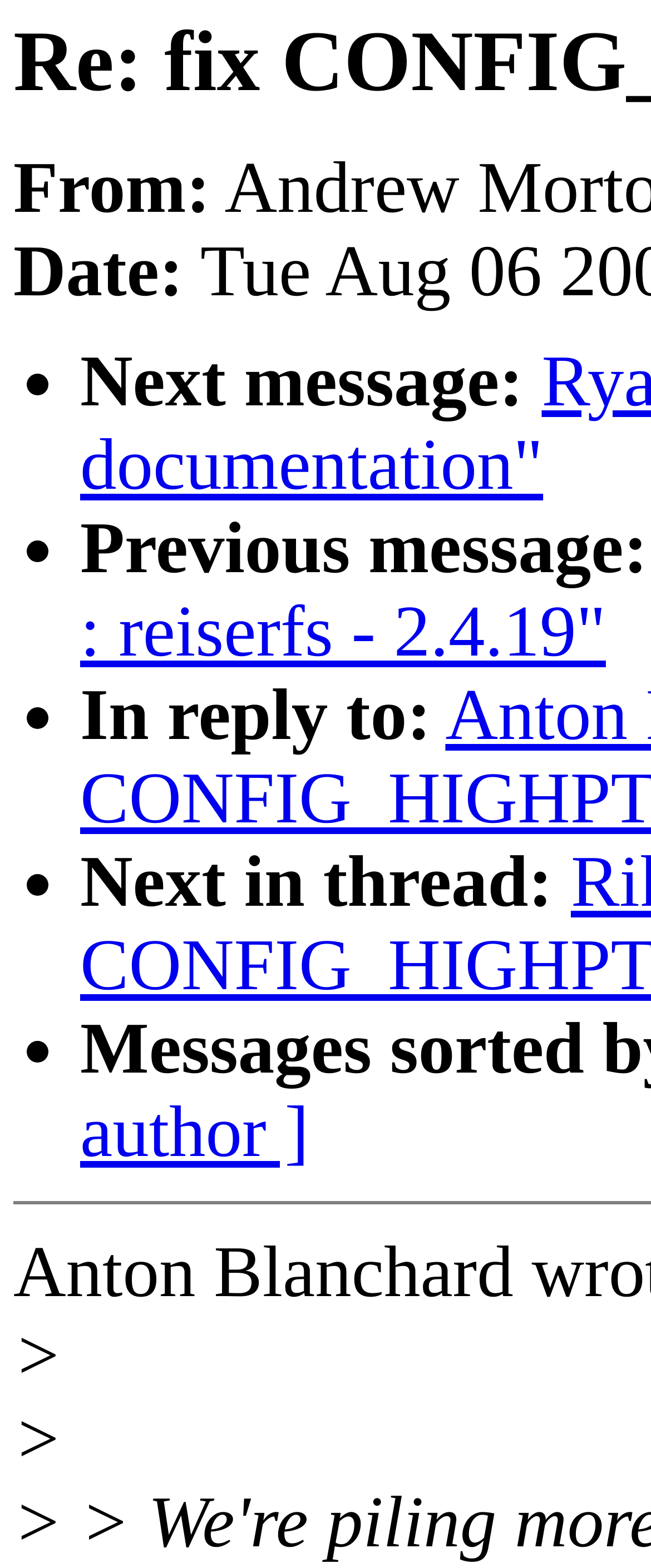Determine the primary headline of the webpage.

Re: fix CONFIG_HIGHPTE